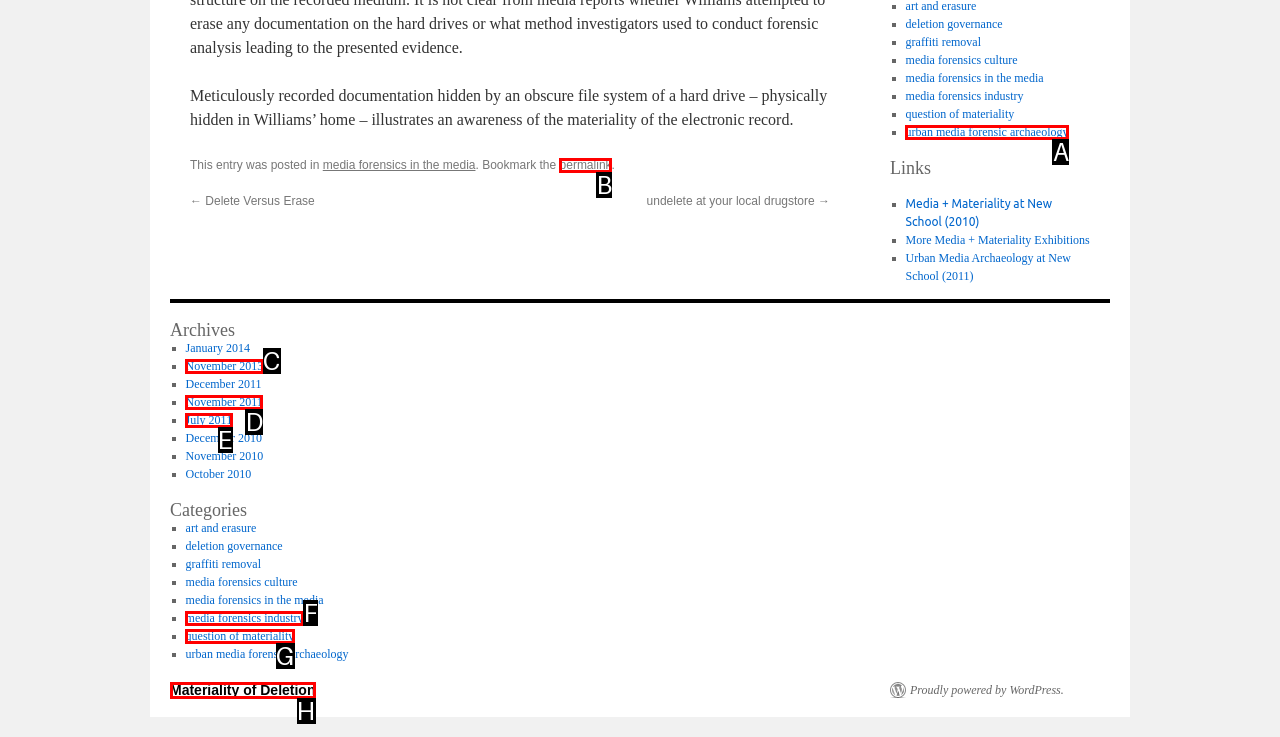Choose the letter that best represents the description: permalink. Provide the letter as your response.

B